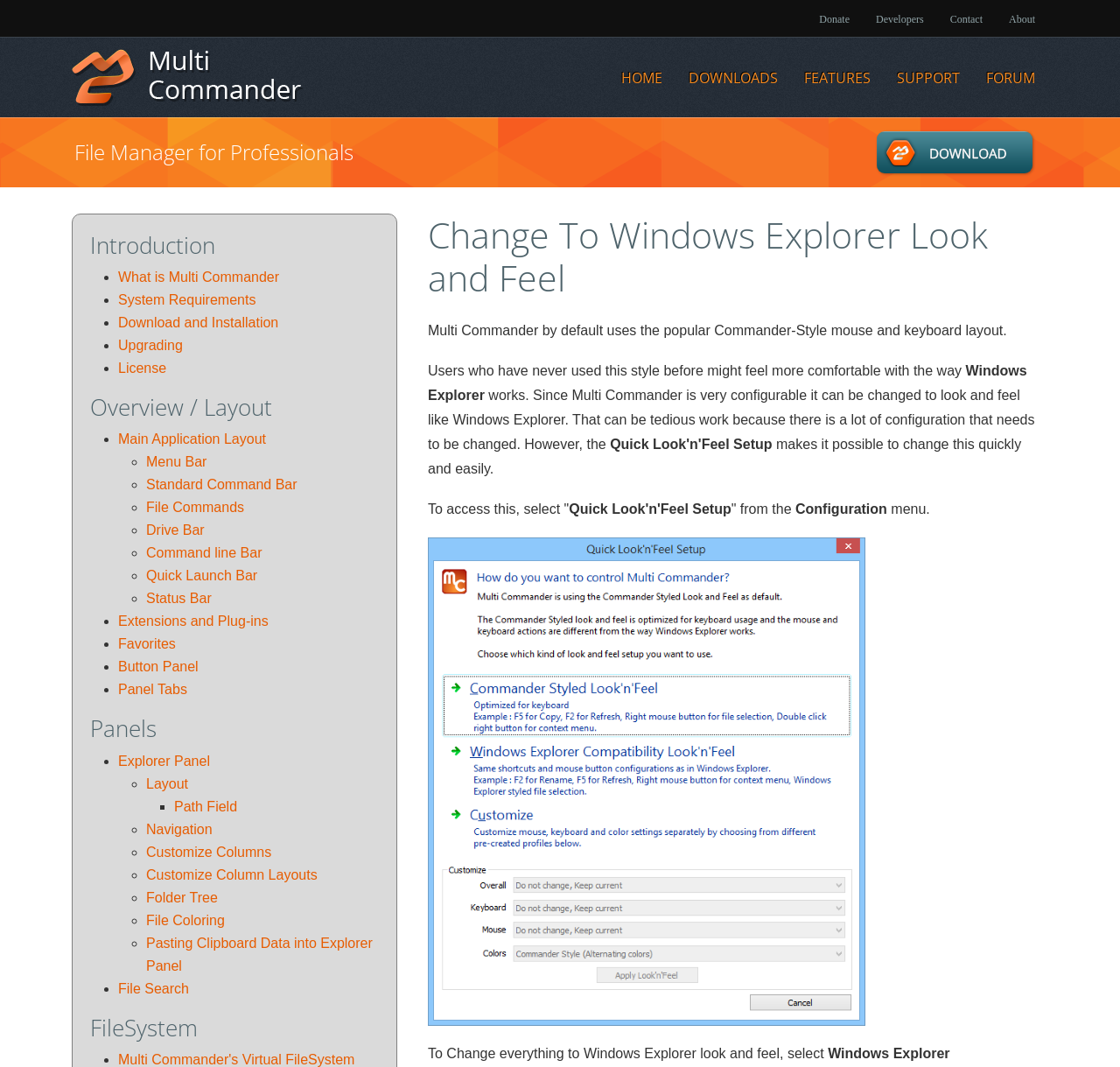What is the function of the 'Menu Bar' in the file manager?
Using the visual information, answer the question in a single word or phrase.

Not specified